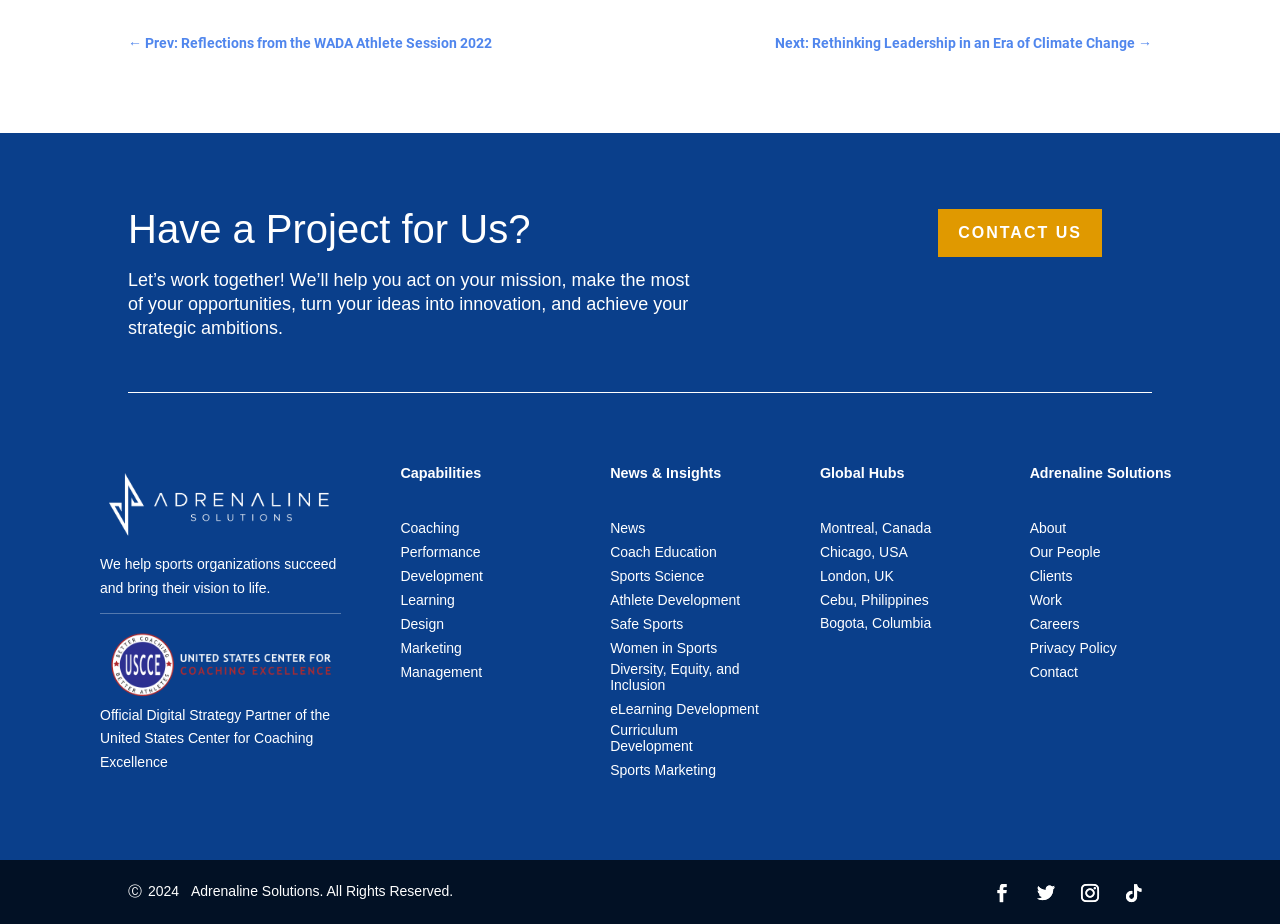Provide the bounding box coordinates for the area that should be clicked to complete the instruction: "Learn about 'Adrenaline Solutions'".

[0.804, 0.563, 0.833, 0.58]